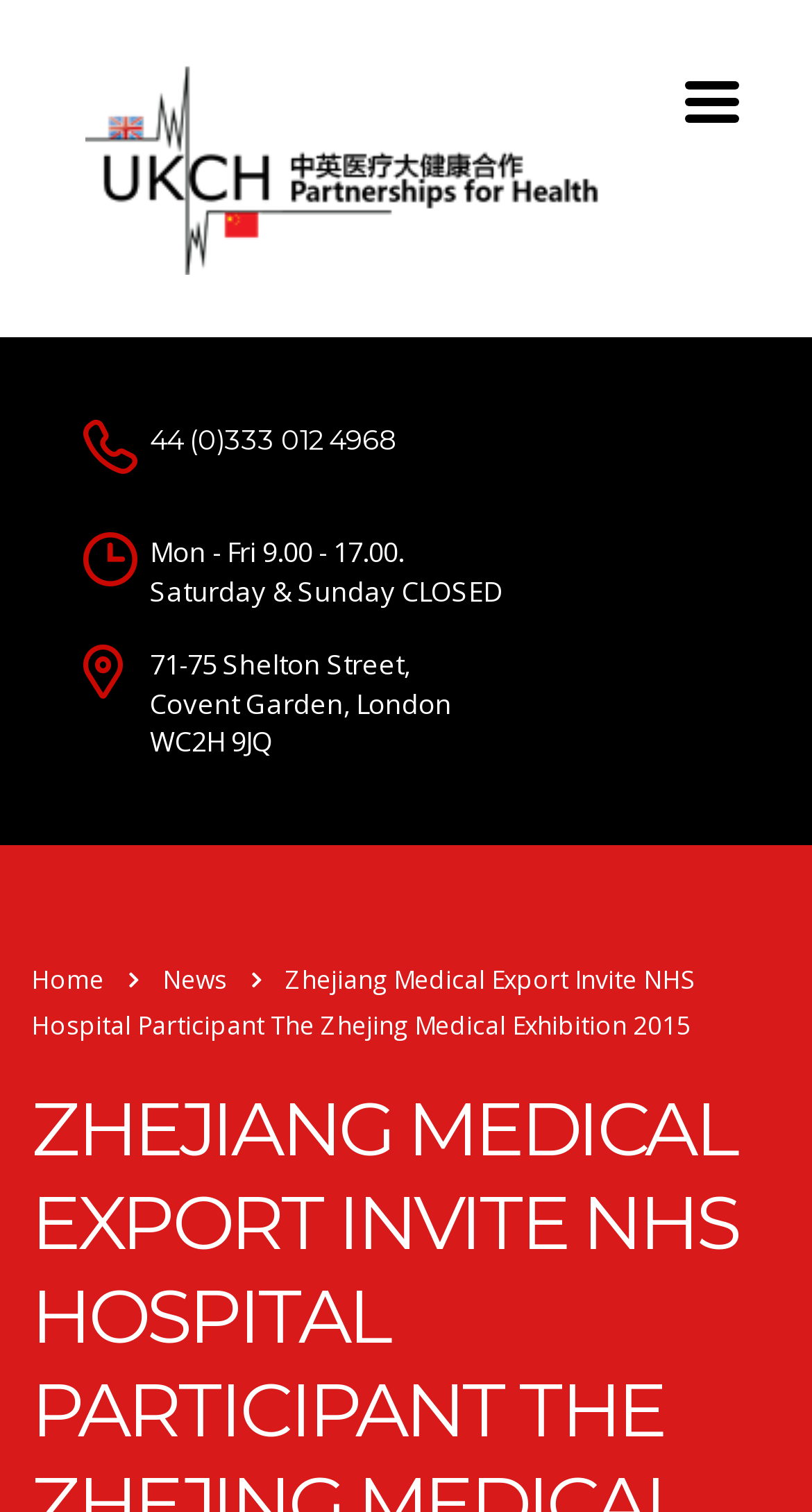Using the description: "Home", identify the bounding box of the corresponding UI element in the screenshot.

[0.038, 0.636, 0.128, 0.659]